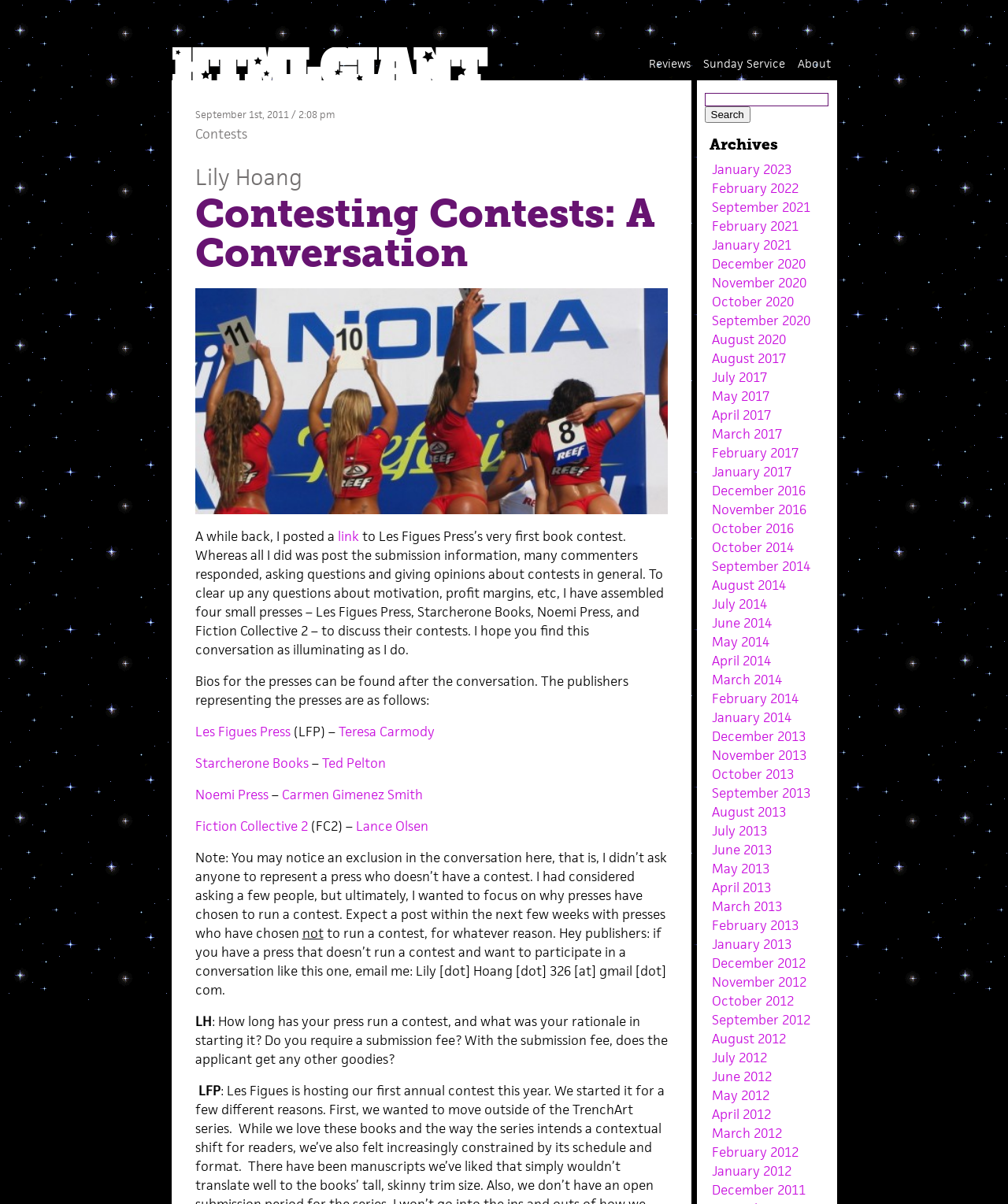Pinpoint the bounding box coordinates of the area that must be clicked to complete this instruction: "Click the 'About' link".

[0.791, 0.046, 0.824, 0.059]